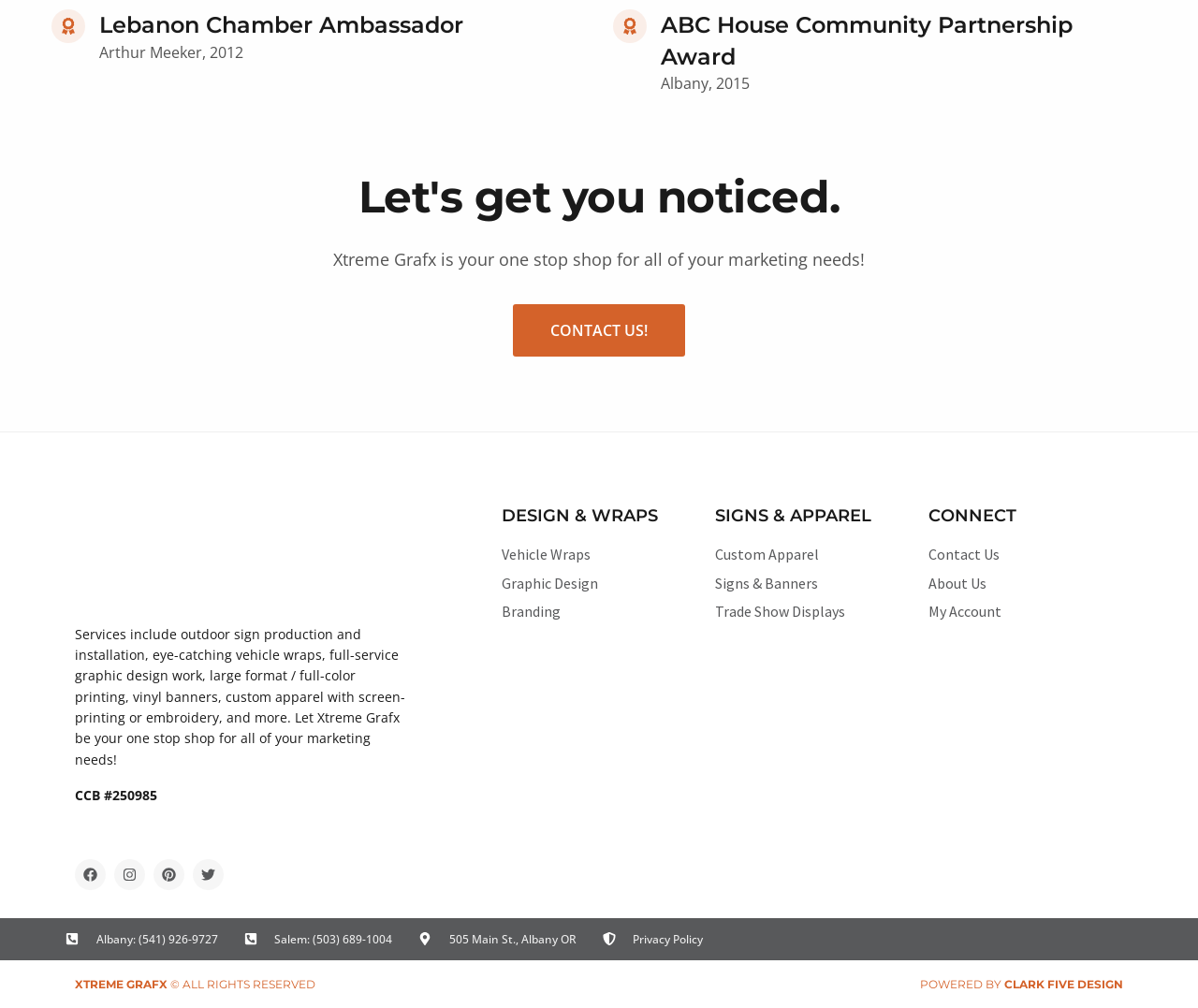Please reply with a single word or brief phrase to the question: 
What is the address of Xtreme Grafx in Albany?

505 Main St., Albany OR